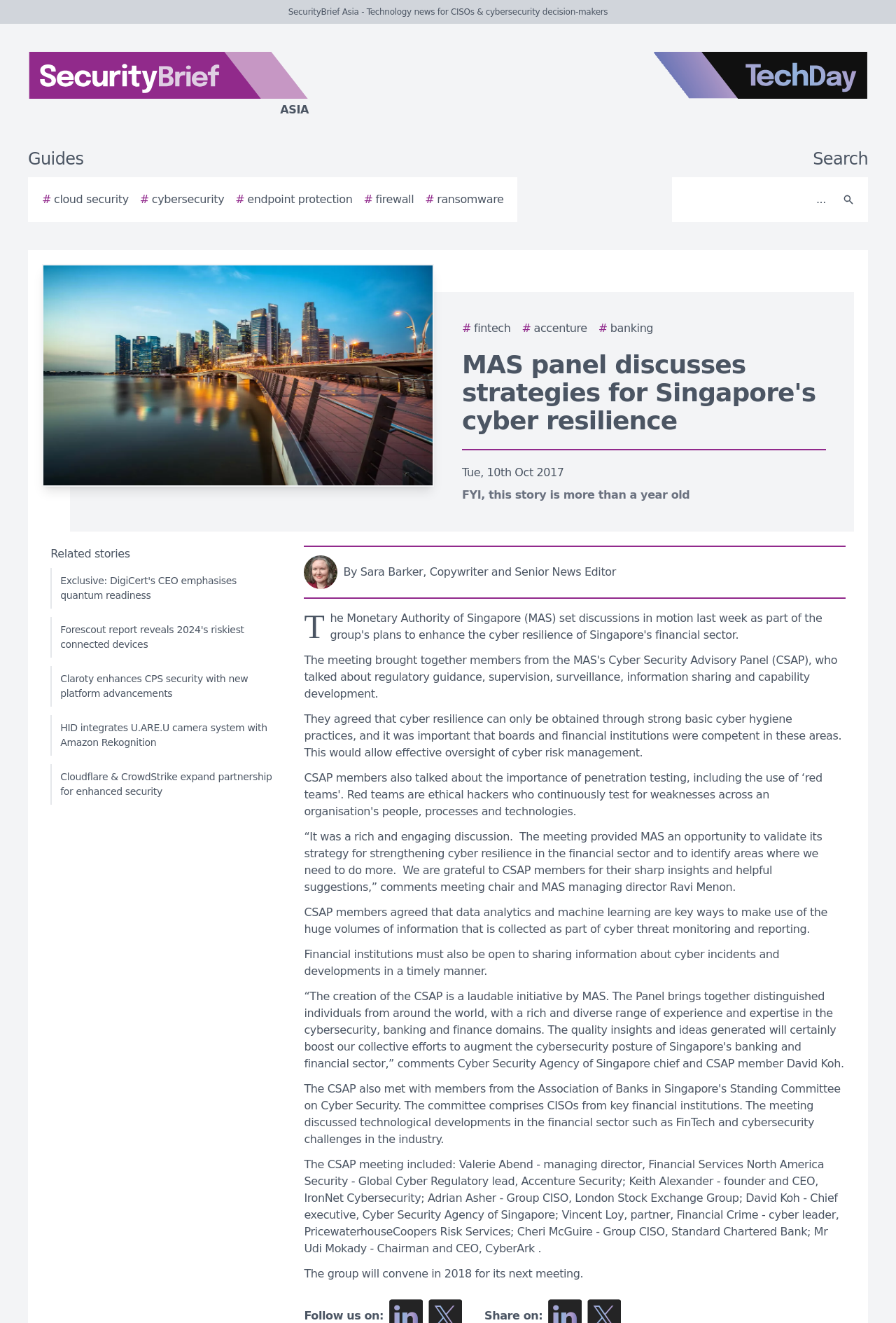Create an in-depth description of the webpage, covering main sections.

The webpage appears to be a news article from SecurityBrief Asia, a technology news website focused on cybersecurity and CISOs. At the top of the page, there is a logo of SecurityBrief Asia on the left and a logo of TechDay on the right. Below the logos, there are navigation links to "Guides" and a search bar with a search button.

The main content of the page is an article titled "MAS panel discusses strategies for Singapore's cyber resilience". The article is dated October 10th, 2017, and has a note indicating that it is more than a year old. The article discusses a meeting between the Monetary Authority of Singapore (MAS) and the Cyber Security Advisory Panel (CSAP) to discuss strategies for enhancing the cyber resilience of Singapore's financial sector.

The article is divided into several paragraphs, with quotes from the meeting chair and MAS managing director Ravi Menon. The paragraphs discuss the importance of strong basic cyber hygiene practices, the use of data analytics and machine learning in cyber threat monitoring, and the need for financial institutions to share information about cyber incidents.

Below the article, there are links to related stories, including articles about DigiCert's CEO, Forescout's report on connected devices, and partnerships between Cloudflare and CrowdStrike, and HID and Amazon Rekognition.

At the bottom of the page, there are social media links to follow SecurityBrief Asia, as well as links to share the article on various platforms.